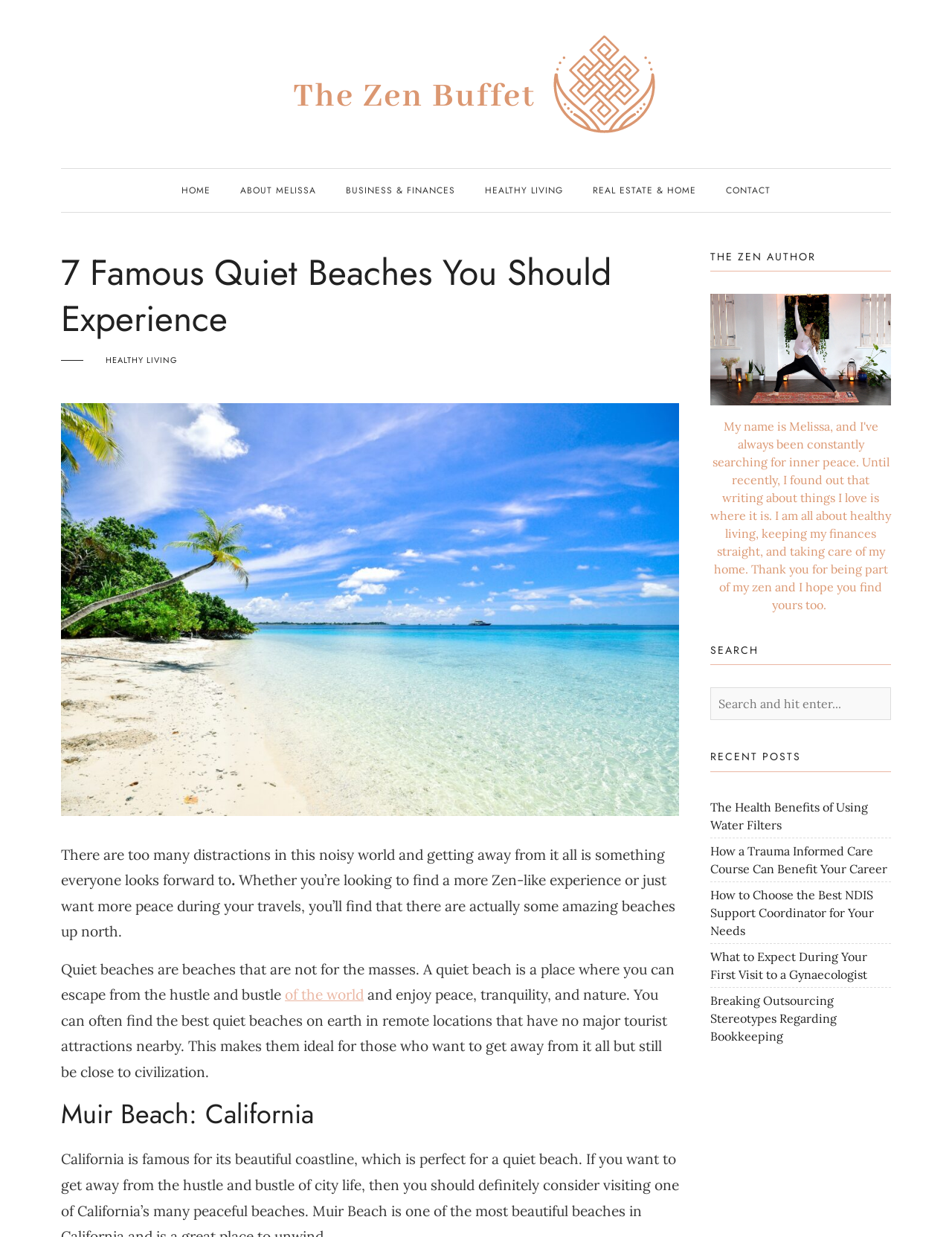Determine the bounding box coordinates of the target area to click to execute the following instruction: "learn about the health benefits of using water filters."

[0.746, 0.646, 0.912, 0.673]